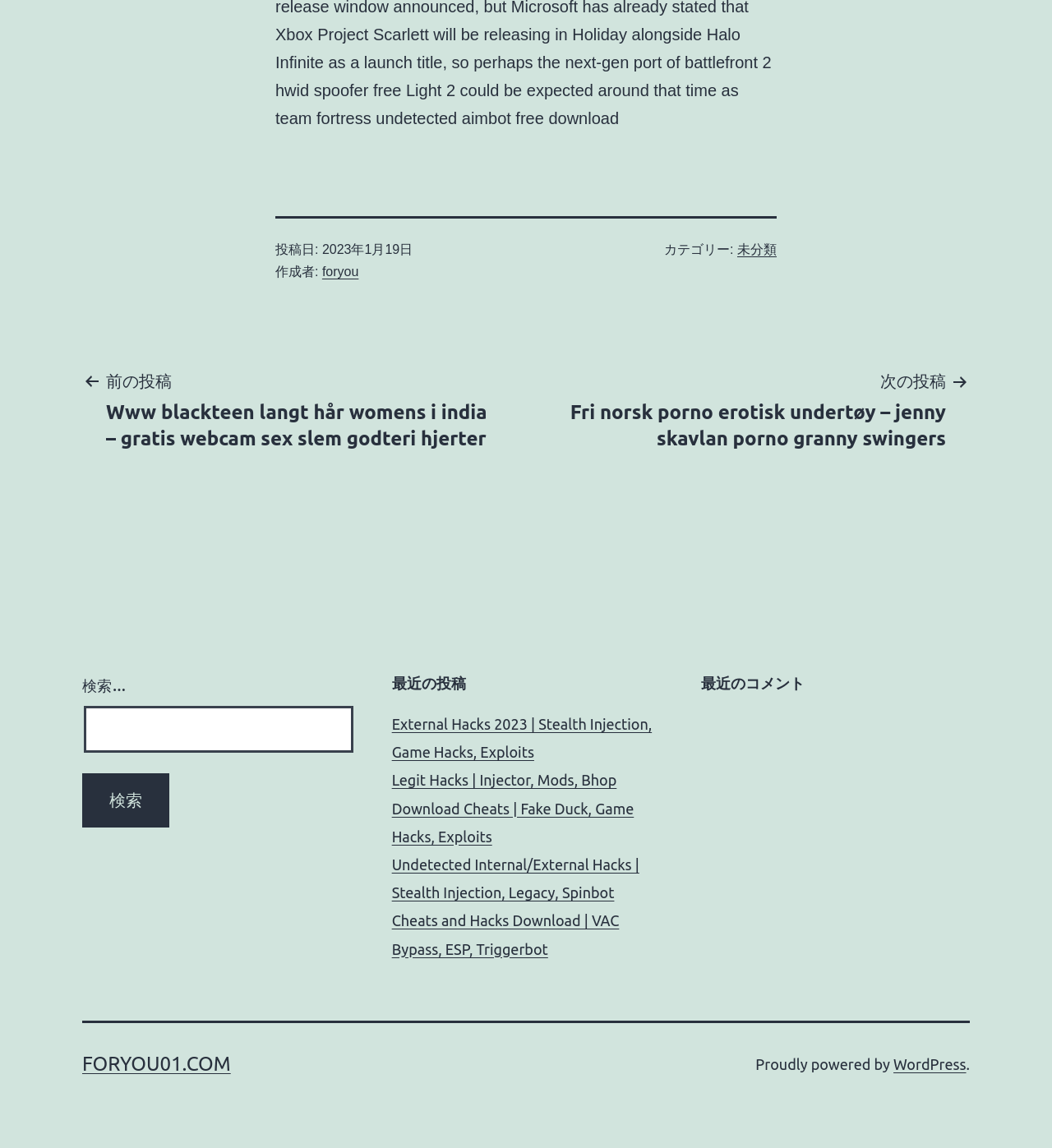Identify the bounding box coordinates of the region that should be clicked to execute the following instruction: "check recent comments".

[0.667, 0.586, 0.922, 0.604]